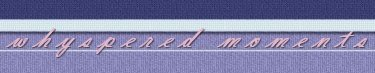What is the overall aesthetic of the design?
Answer the question with a detailed and thorough explanation.

The caption describes the design as evoking a sense of calm and contemplation, which implies that the overall aesthetic is serene and introspective.